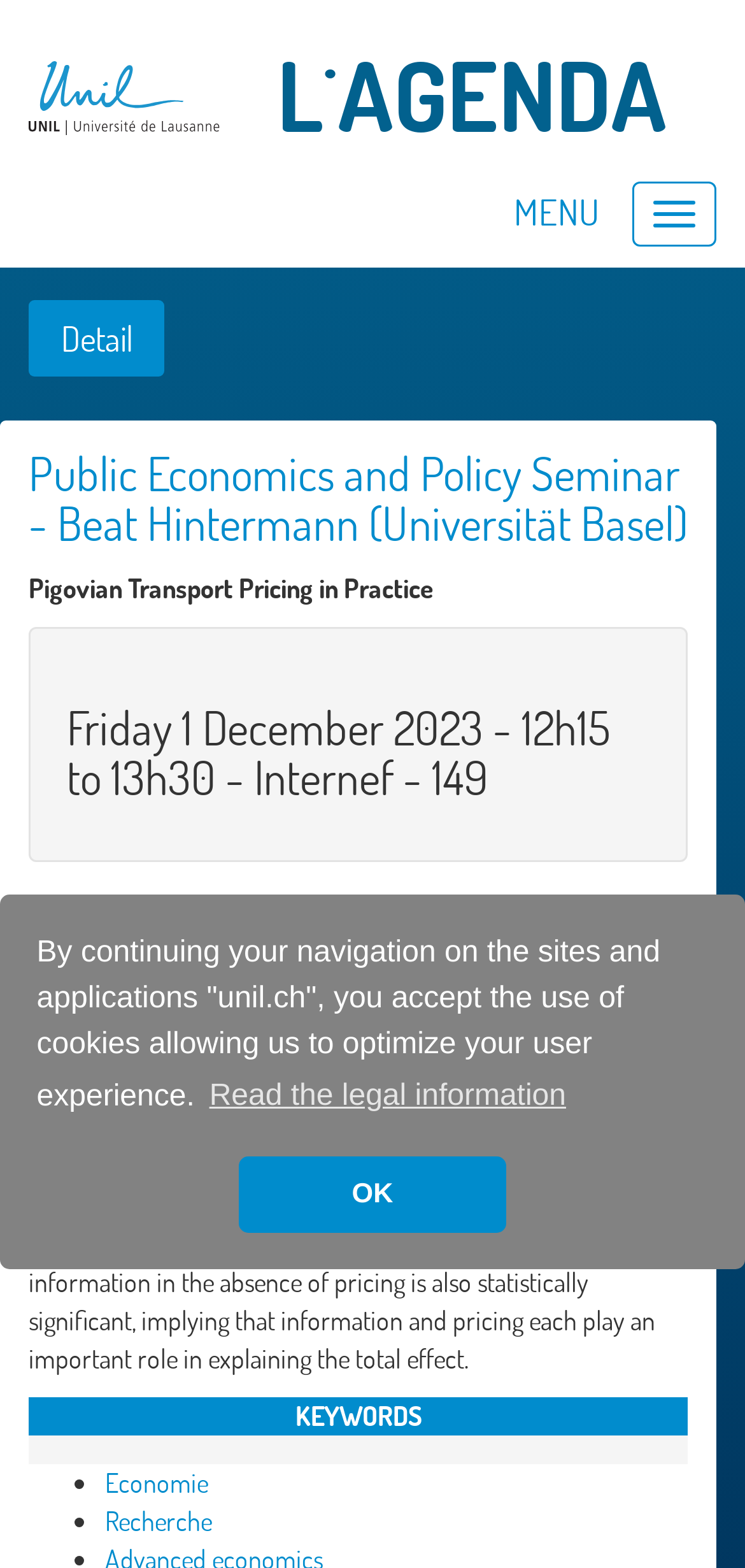Given the element description: "Read the legal information", predict the bounding box coordinates of the UI element it refers to, using four float numbers between 0 and 1, i.e., [left, top, right, bottom].

[0.273, 0.681, 0.768, 0.718]